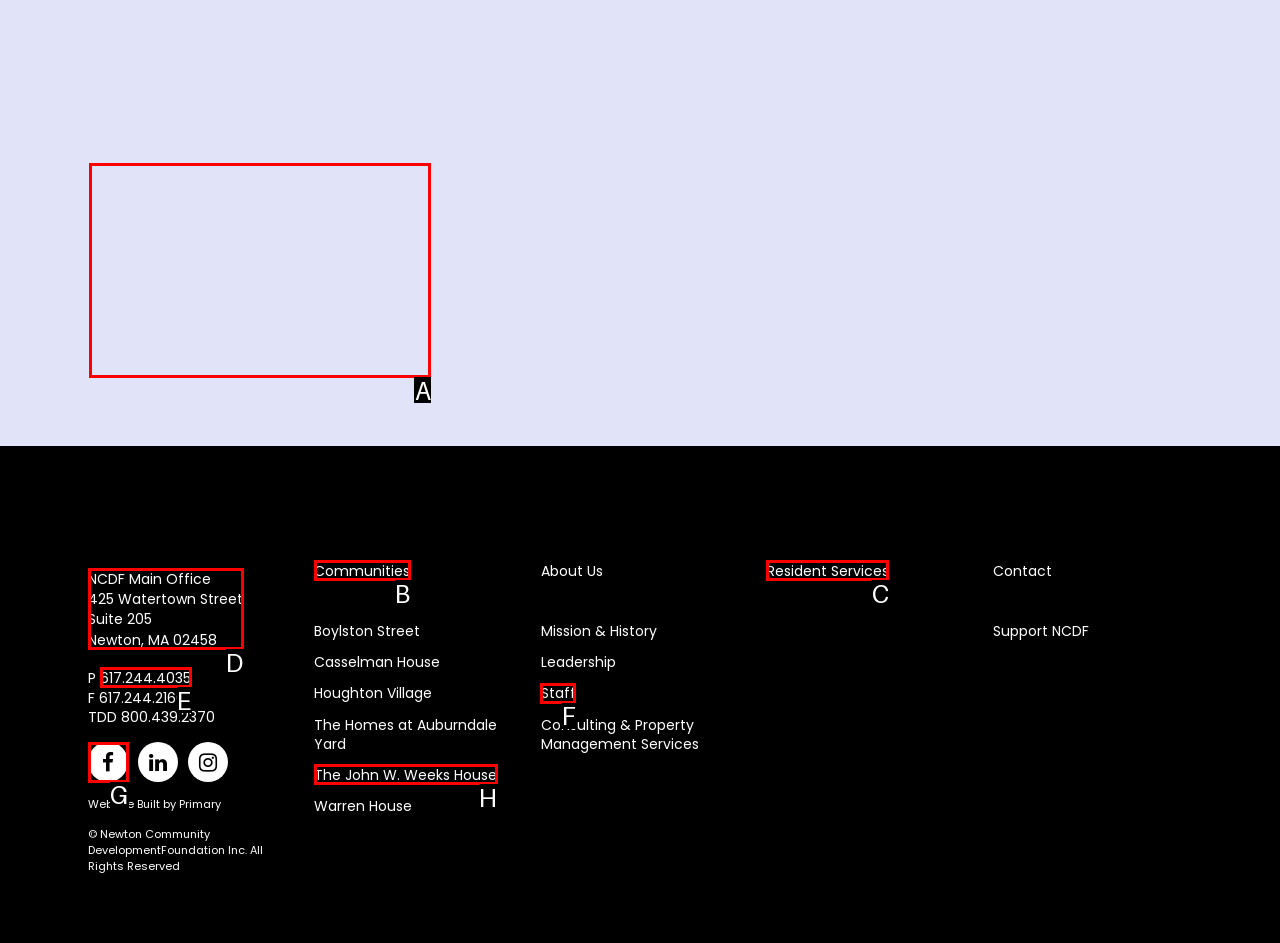Identify the option that corresponds to the description: The John W. Weeks House 
Provide the letter of the matching option from the available choices directly.

H